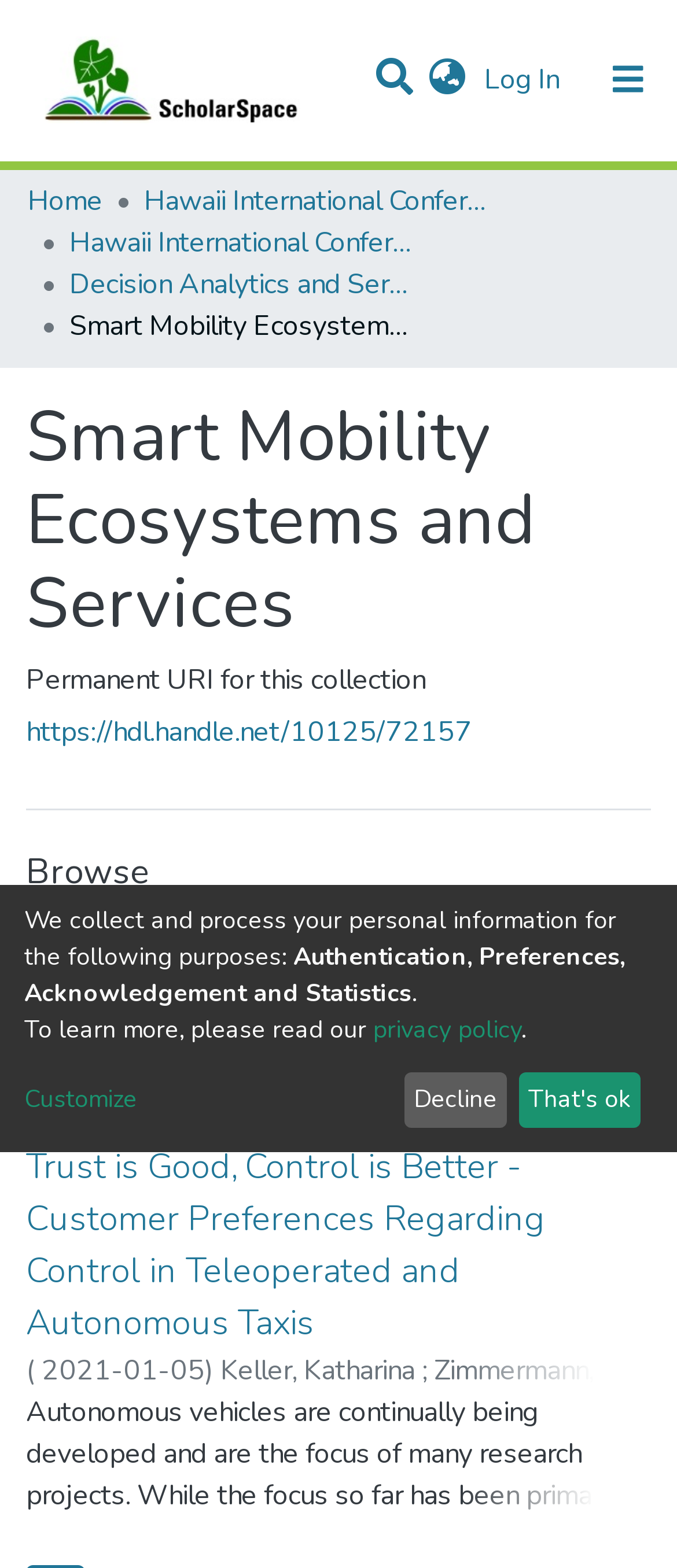Pinpoint the bounding box coordinates of the clickable area necessary to execute the following instruction: "Browse communities and collections". The coordinates should be given as four float numbers between 0 and 1, namely [left, top, right, bottom].

[0.041, 0.103, 0.959, 0.147]